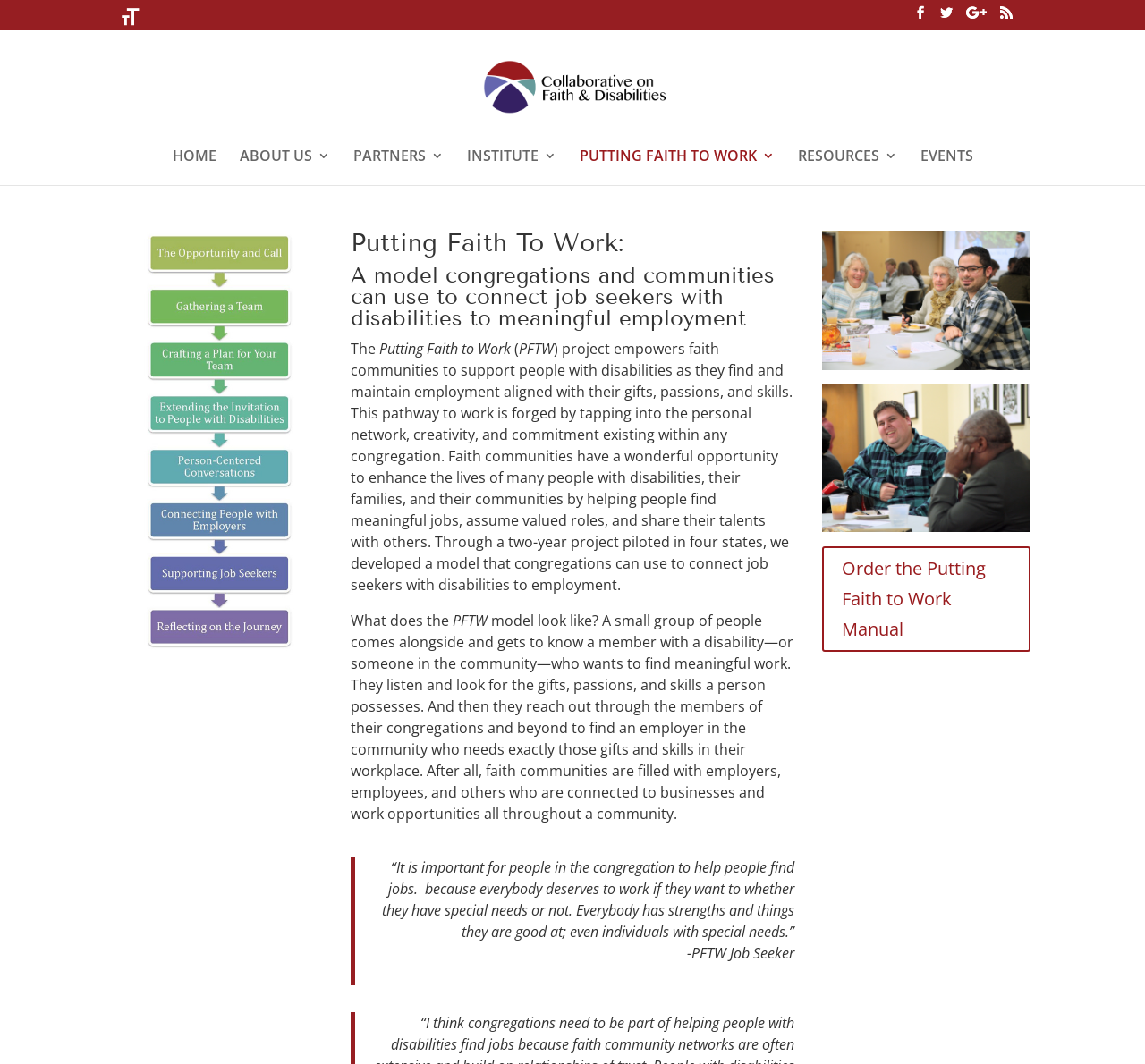What is the purpose of the 'Search' box?
Examine the webpage screenshot and provide an in-depth answer to the question.

The 'Search' box is located at the top of the webpage, and it is likely used to search for specific content or resources within the website.